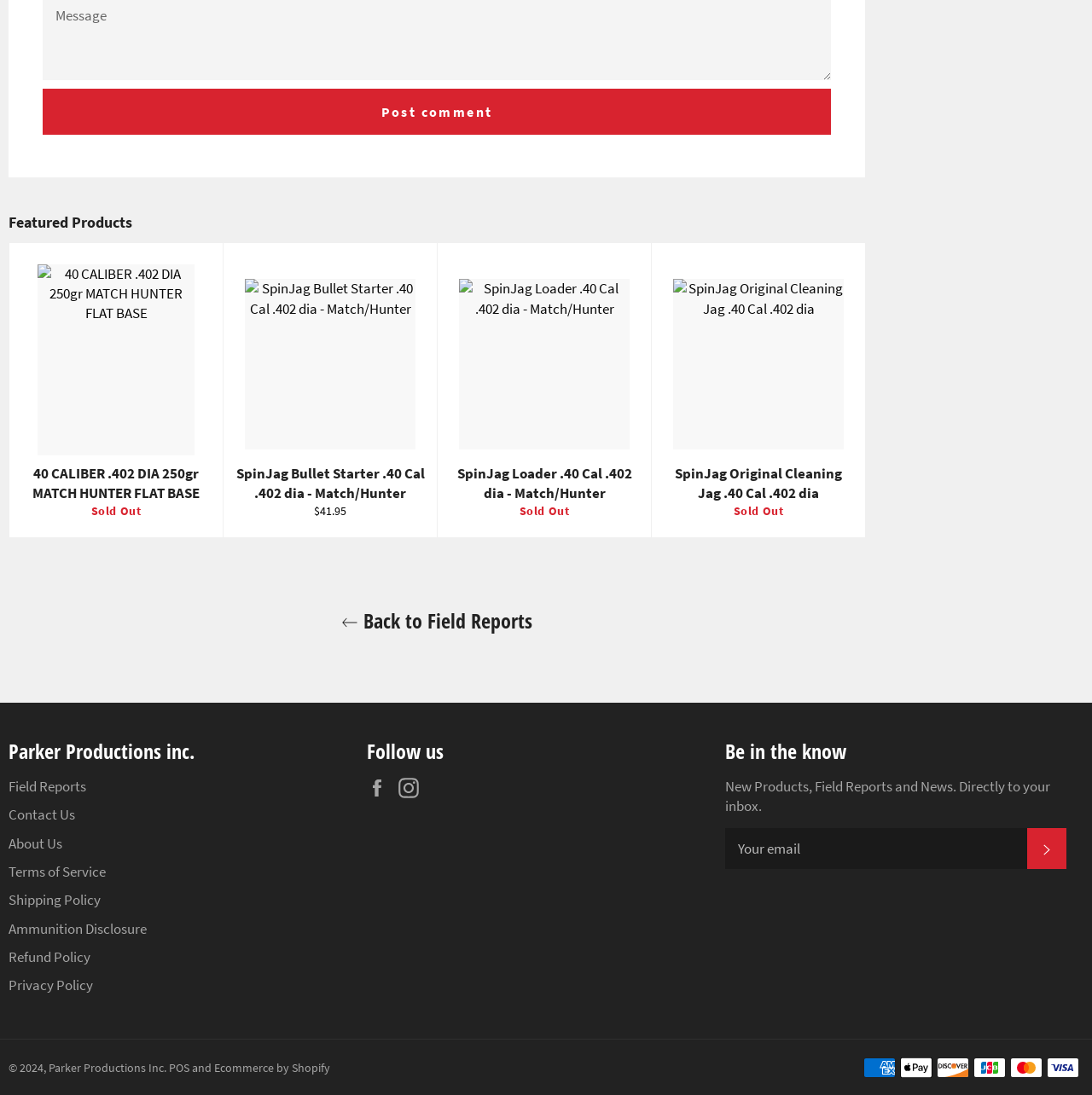Locate the bounding box coordinates of the clickable element to fulfill the following instruction: "Read more about 'Get APK & Install XMEye Pro Android & XMEye Pro iOS'". Provide the coordinates as four float numbers between 0 and 1 in the format [left, top, right, bottom].

None